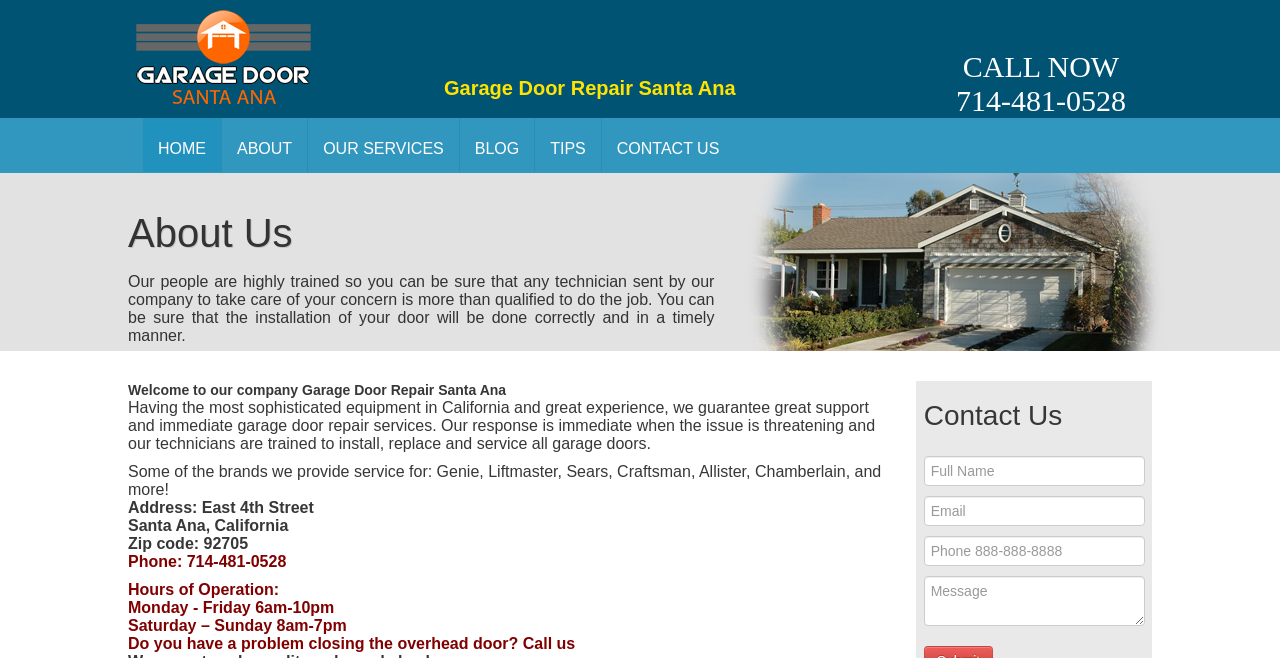Please provide a comprehensive answer to the question based on the screenshot: What is the company's phone number?

I found the company's phone number by looking at the top-right corner of the webpage, where it says 'CALL NOW 714-481-0528', and also in the 'Phone' section of the contact information, where it says '714-481-0528'.